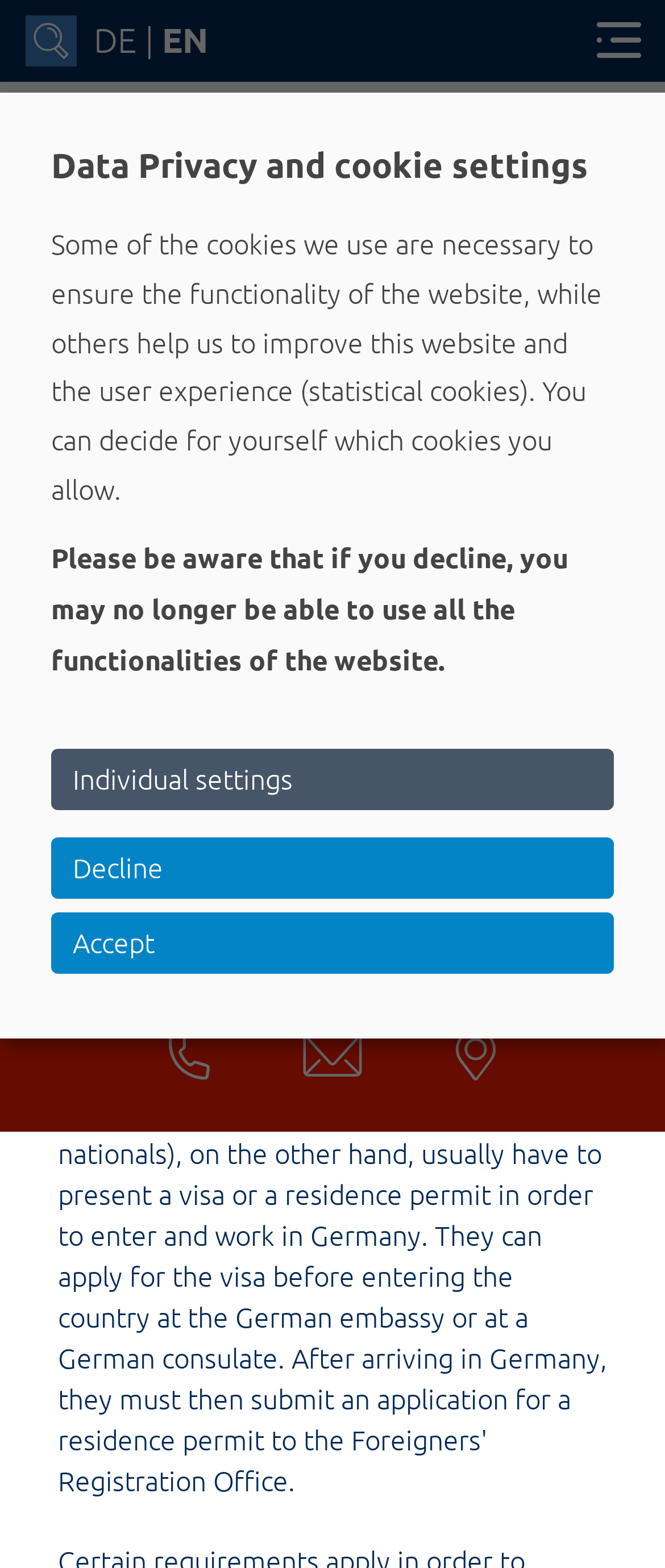Write a detailed summary of the webpage.

The webpage is about the Welcome Center of Saxony-Anhalt, specifically focusing on visa and entry requirements. At the top left corner, there is a logo of buff.rocks GmbH, accompanied by a search bar with a search button and a text input field. Below the search bar, there are two language options, DE and EN, allowing users to switch between German and English.

On the top right corner, there is a button to open the main menu. Below the menu button, a large image takes up most of the screen, depicting a hand holding a passport and a map. Above the image, there is a heading that reads "Visa and Entry".

On the bottom left side of the screen, there are three links: "Call us", "Write an e-mail", and "Find a consultant", providing users with different ways to contact the Welcome Center. Below these links, there is a button to go back to the top of the page.

At the bottom of the screen, there is a section about data privacy and cookie settings. This section includes a brief explanation of the different types of cookies used on the website and their purposes. Users are given the option to customize their cookie settings or decline the use of certain cookies. Three buttons are provided: "Individual settings", "Decline", and "Accept", allowing users to make their choices.